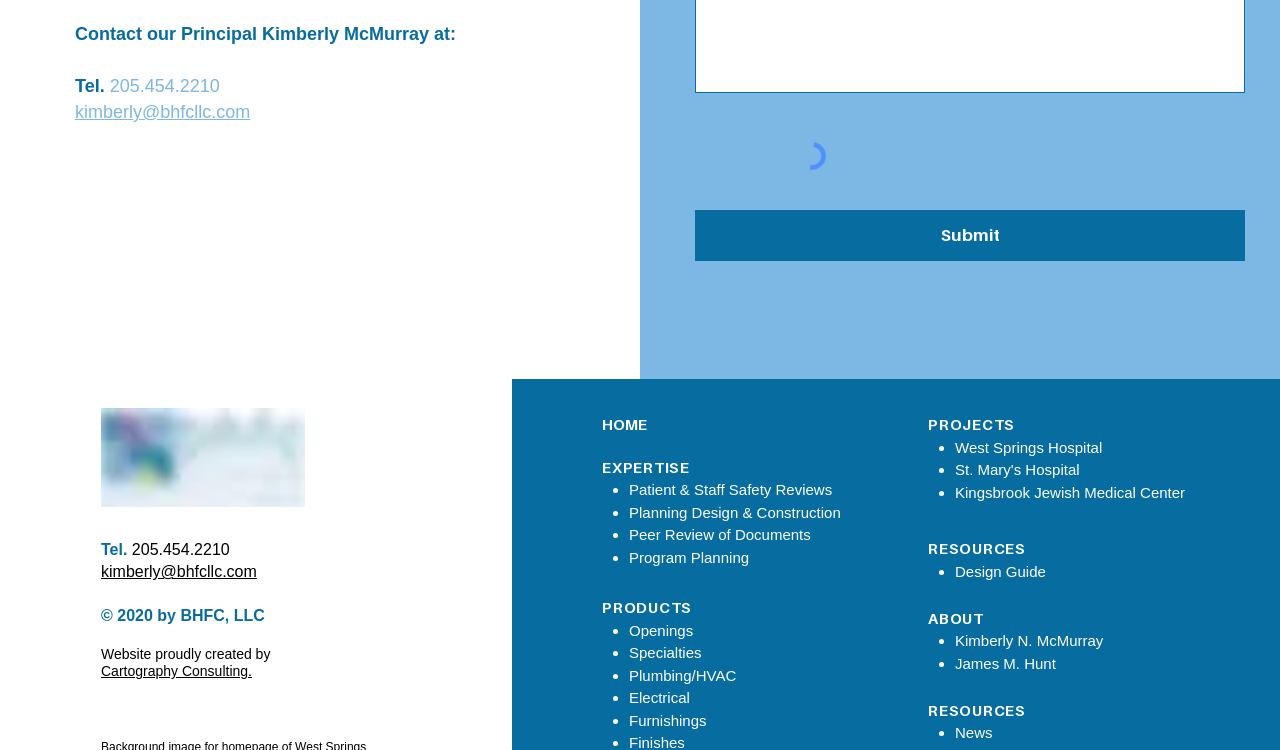Based on what you see in the screenshot, provide a thorough answer to this question: What is the name of the company that created the website?

I found the name of the company by looking at the link element with the text 'Website proudly created by' and the link element next to it, which contains the company name.